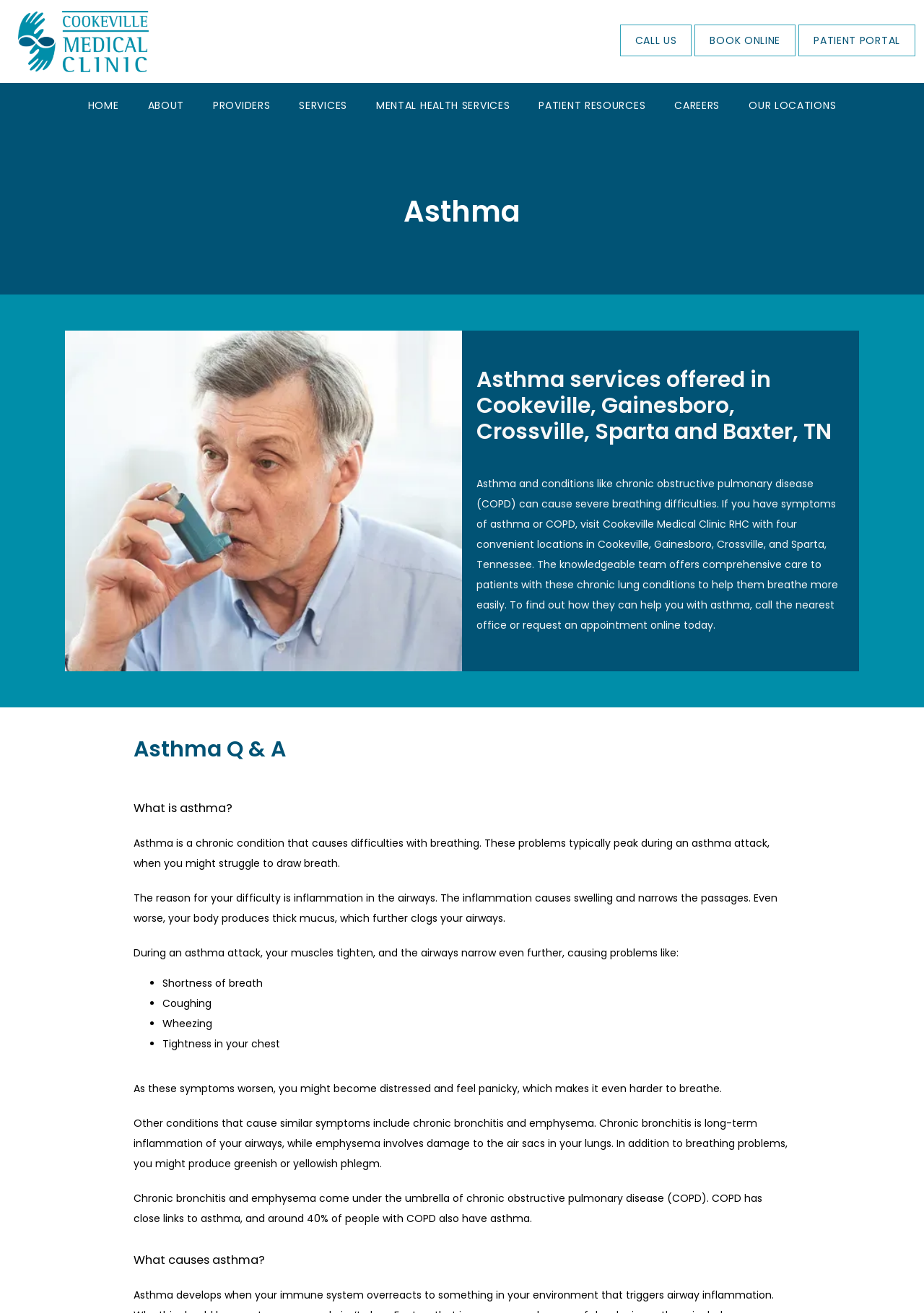What is COPD?
Answer the question with as much detail as you can, using the image as a reference.

COPD is explained in the webpage as a condition that includes chronic bronchitis and emphysema, which are mentioned as causing similar symptoms to asthma. It is defined as Chronic Obstructive Pulmonary Disease.